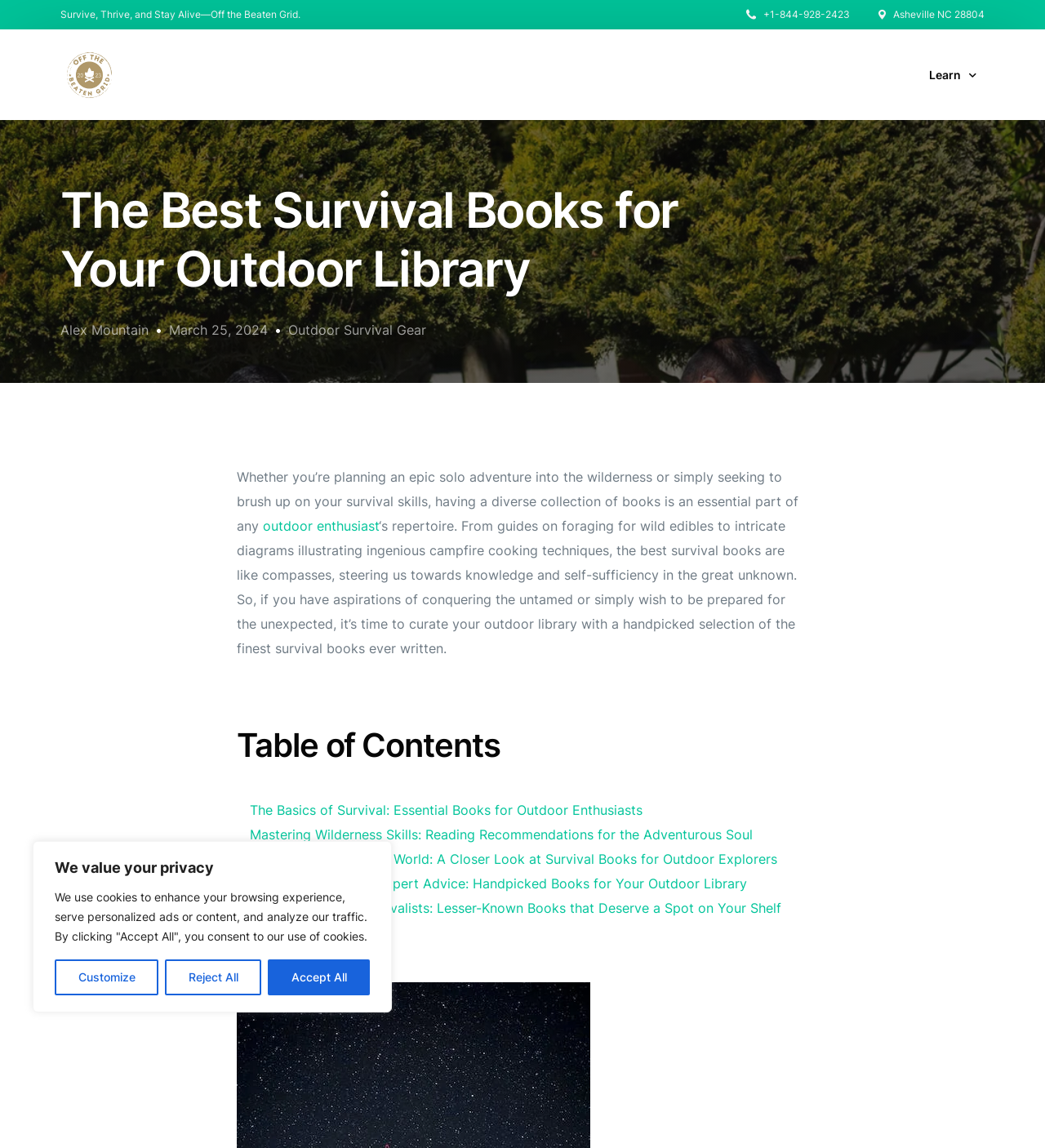Please identify the coordinates of the bounding box that should be clicked to fulfill this instruction: "Click the 'Off The Beaten Grid' link".

[0.058, 0.079, 0.112, 0.093]